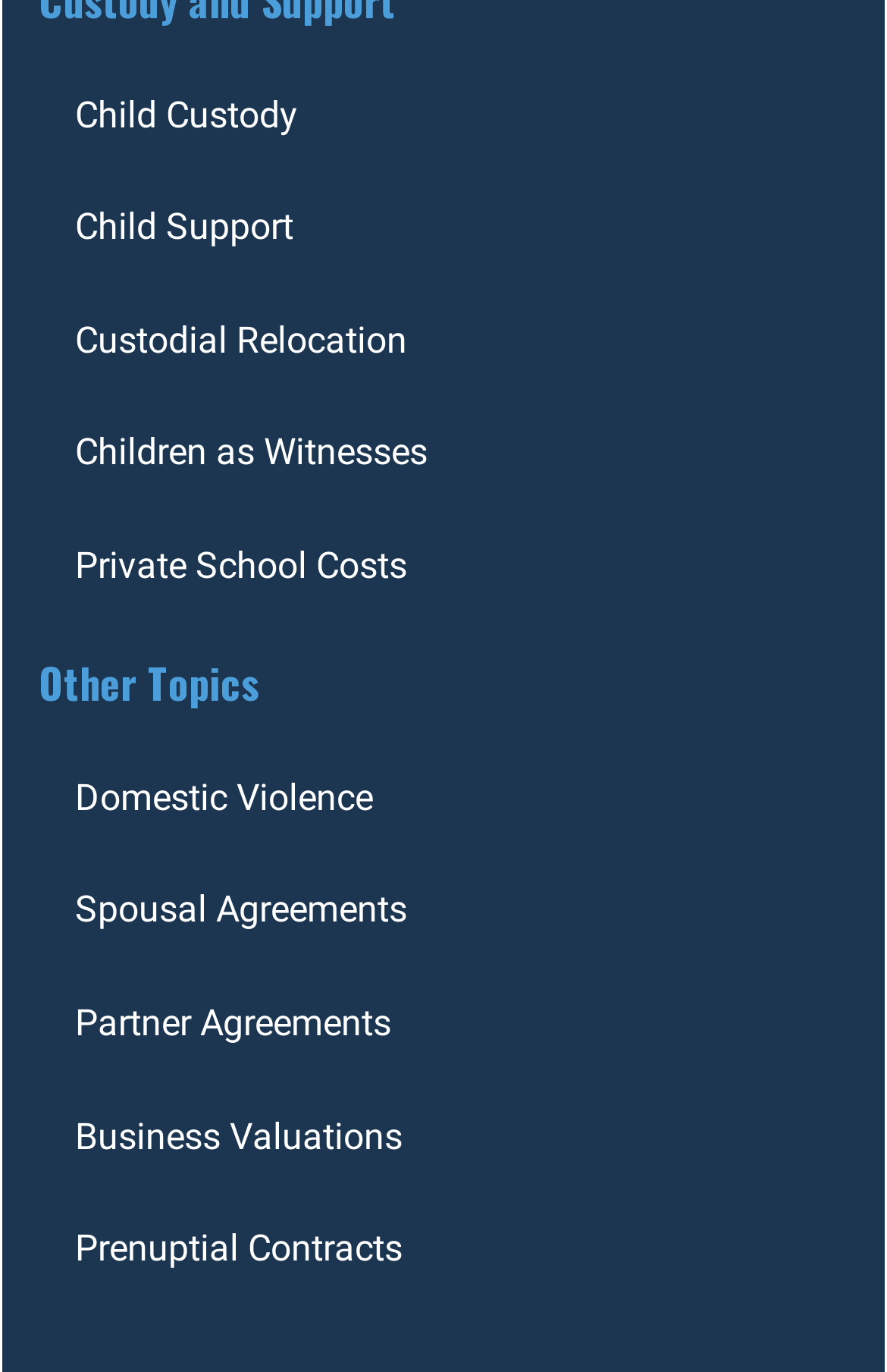Determine the bounding box coordinates of the UI element described below. Use the format (top-left x, top-left y, bottom-right x, bottom-right y) with floating point numbers between 0 and 1: Private School Costs

[0.044, 0.372, 0.523, 0.454]